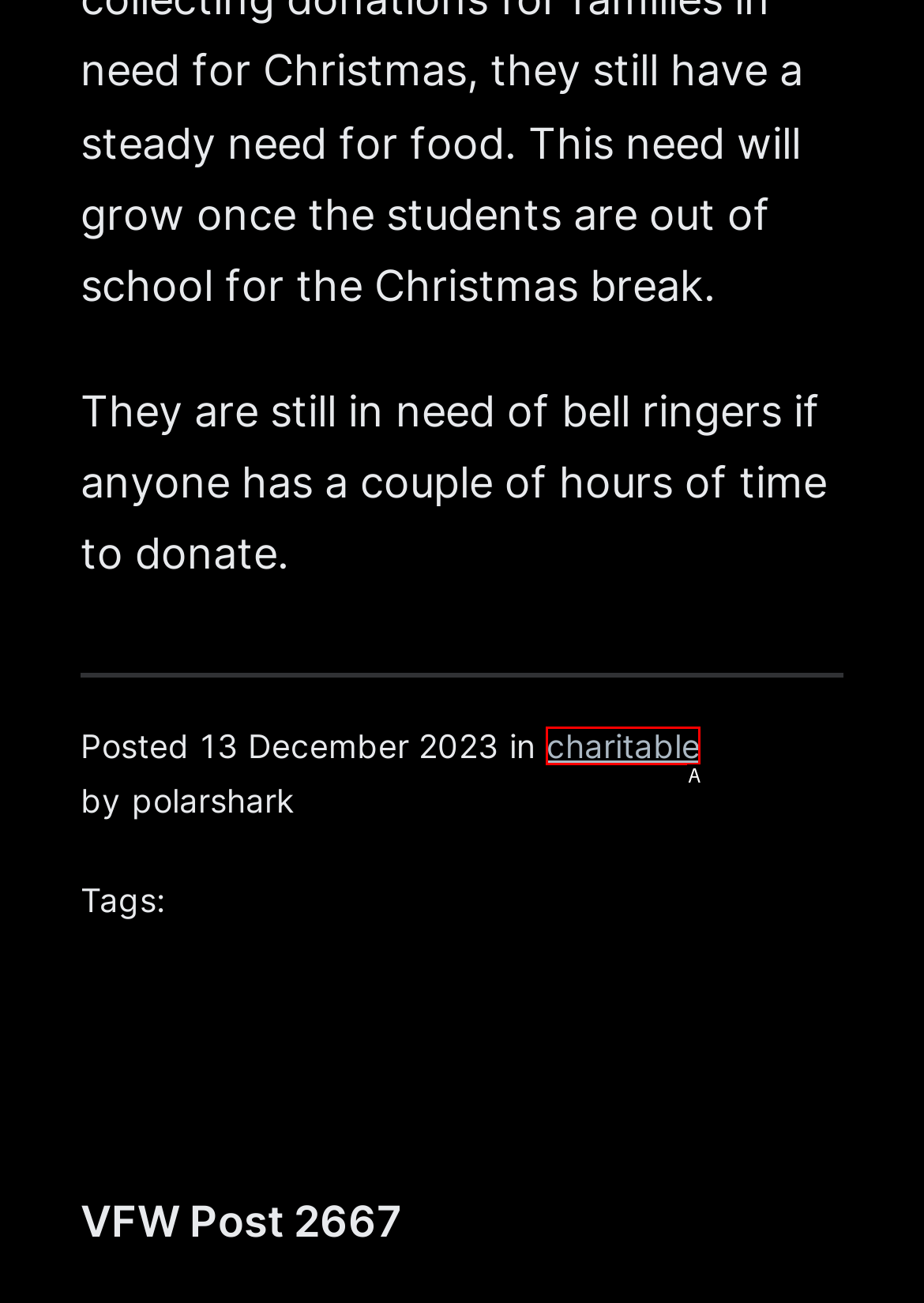With the description: charitable, find the option that corresponds most closely and answer with its letter directly.

A